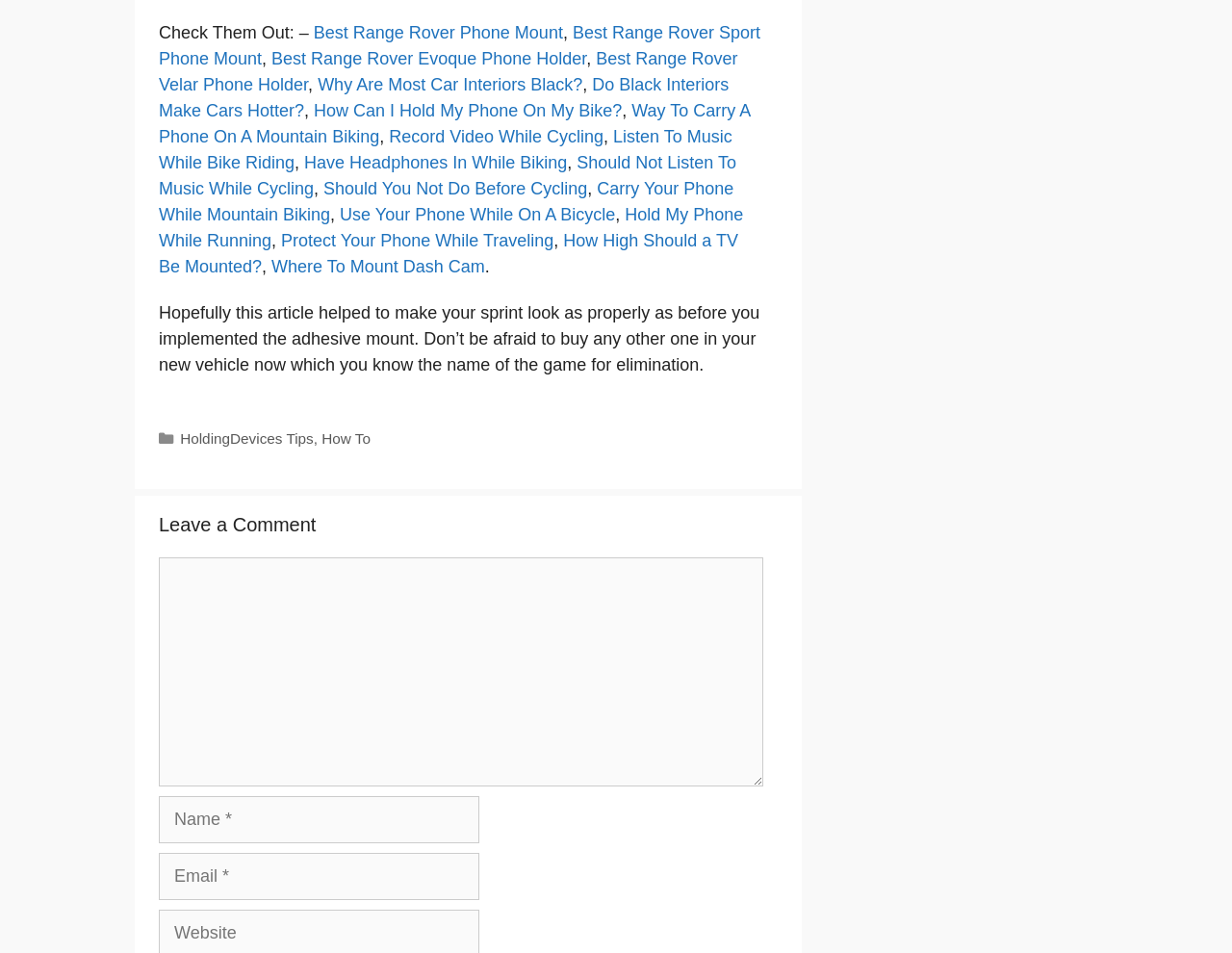Predict the bounding box coordinates of the area that should be clicked to accomplish the following instruction: "Click on 'Best Range Rover Phone Mount'". The bounding box coordinates should consist of four float numbers between 0 and 1, i.e., [left, top, right, bottom].

[0.254, 0.024, 0.457, 0.044]